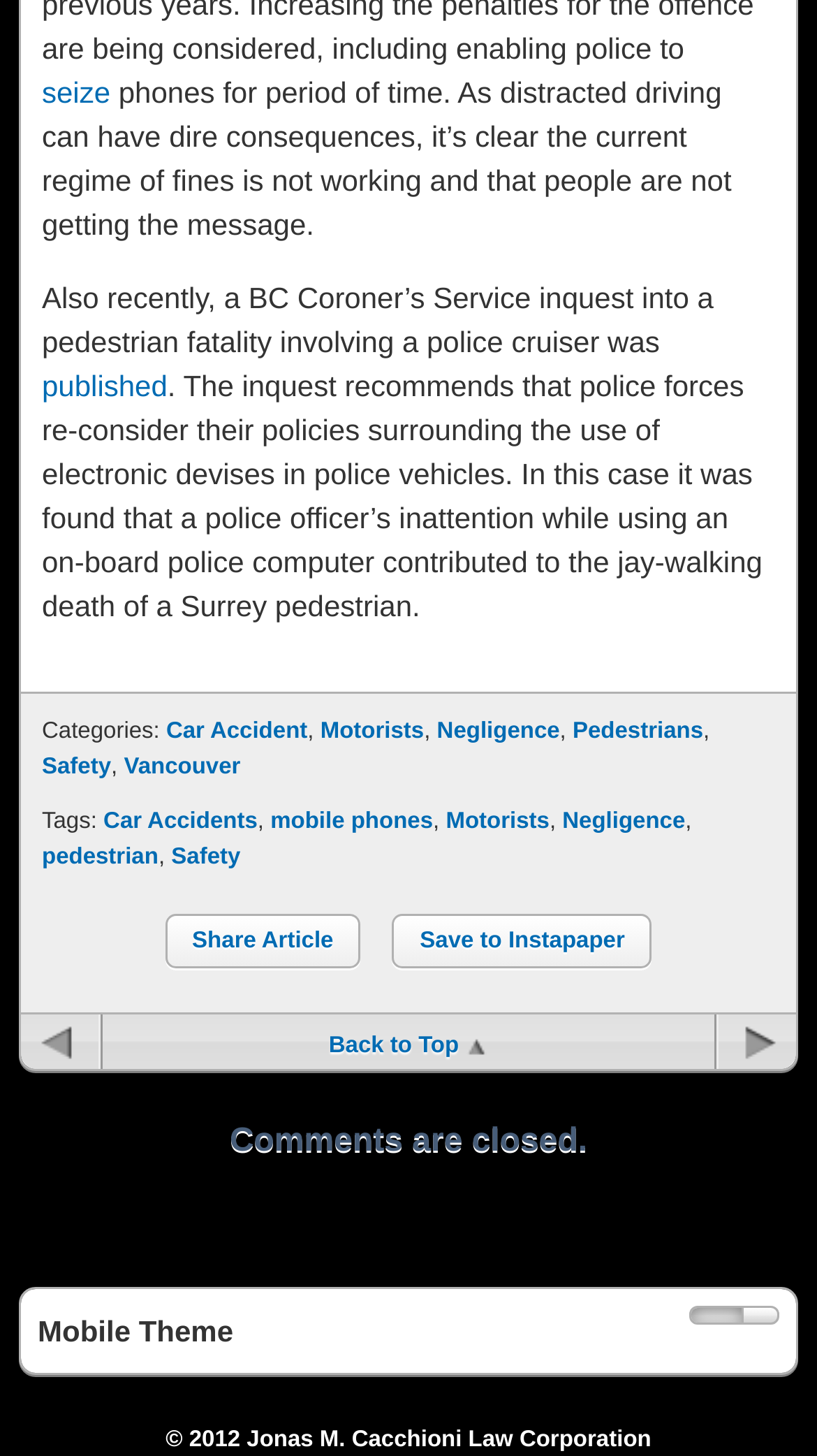What is the location mentioned in the article?
Analyze the screenshot and provide a detailed answer to the question.

The location mentioned in the article is Vancouver, which is linked under the 'Categories' section, indicating that the article is related to a specific incident or issue in Vancouver.